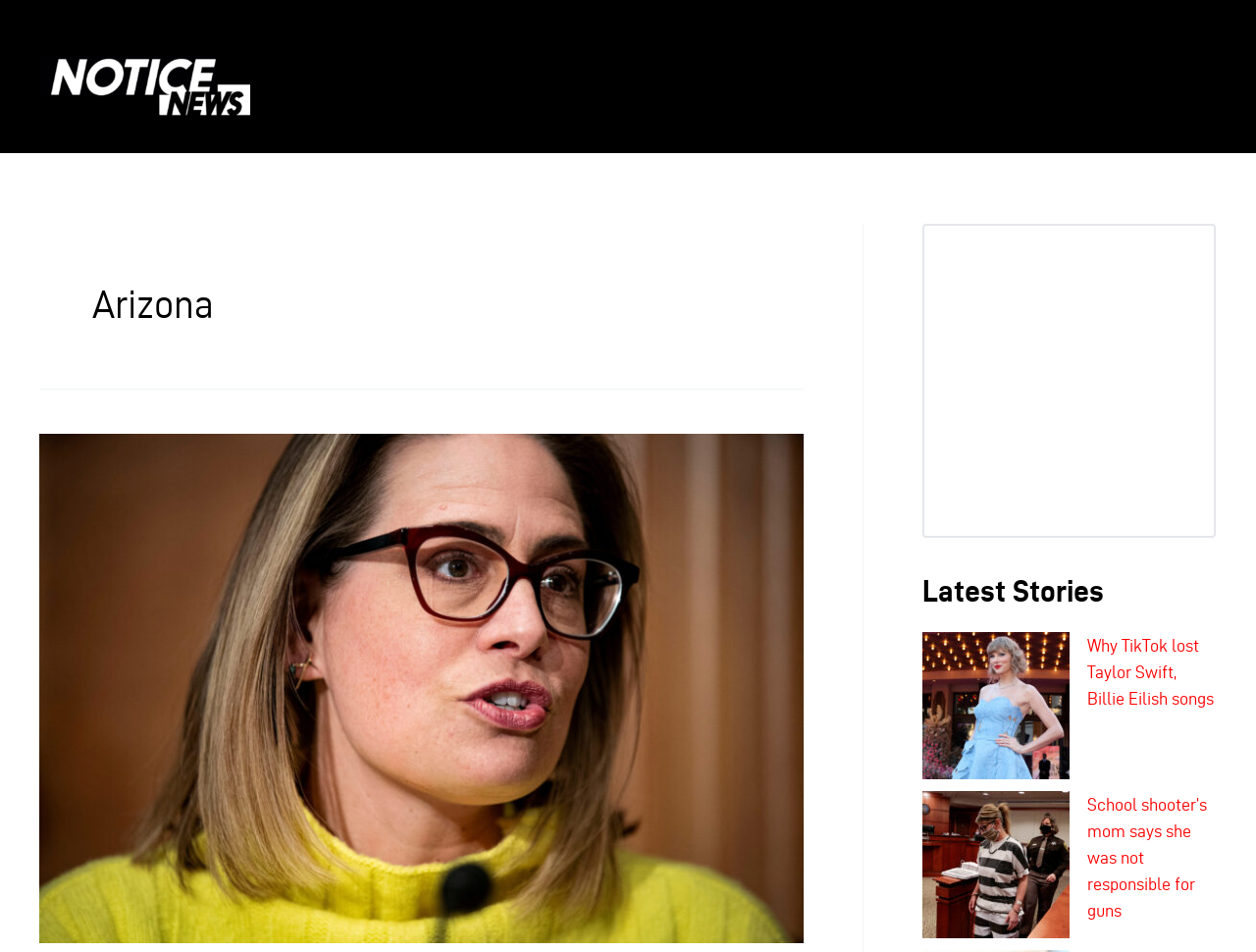Answer the question with a brief word or phrase:
How many news articles are displayed on this webpage?

2